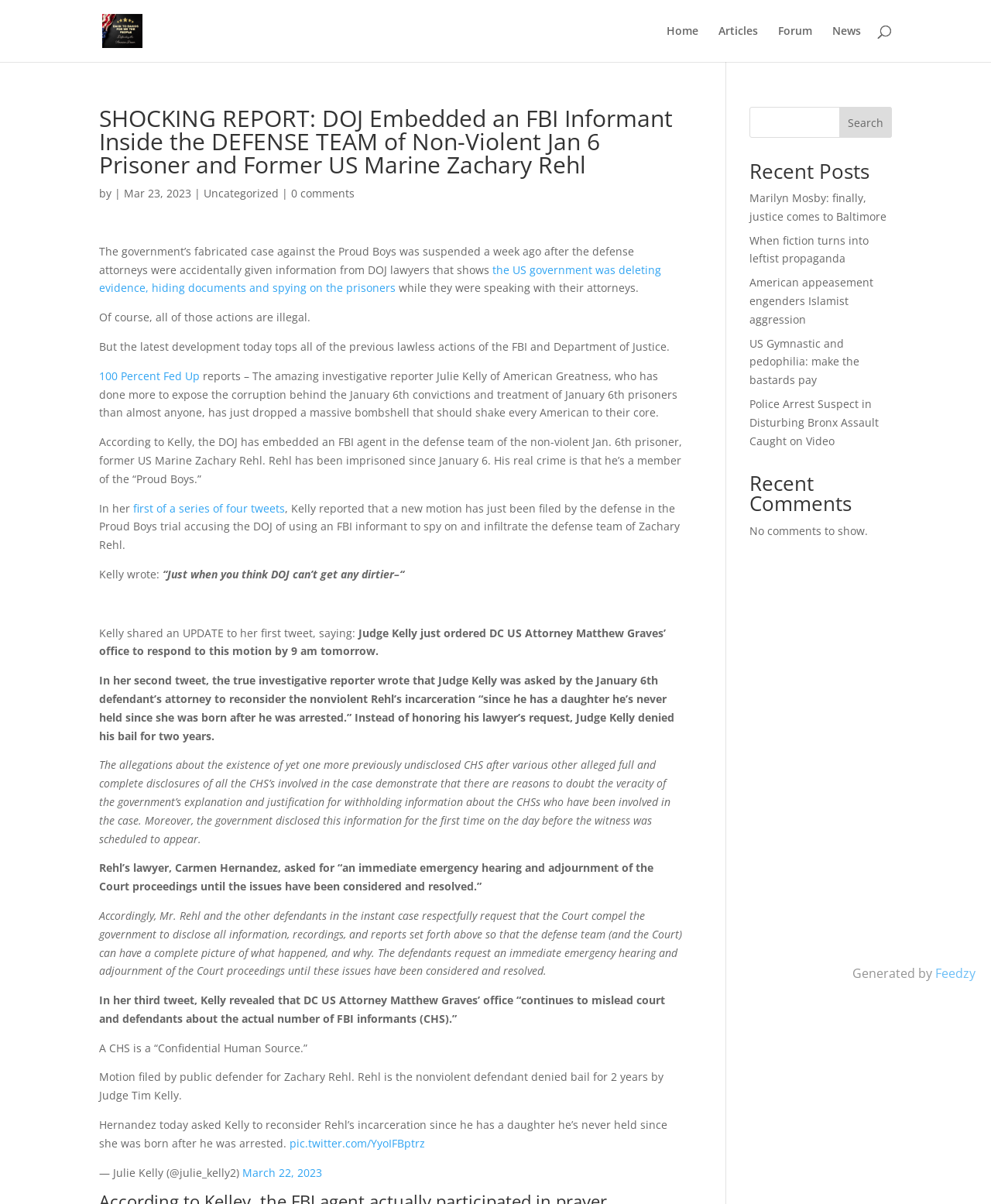Pinpoint the bounding box coordinates of the area that should be clicked to complete the following instruction: "Click on the 'Home' link". The coordinates must be given as four float numbers between 0 and 1, i.e., [left, top, right, bottom].

[0.673, 0.021, 0.705, 0.051]